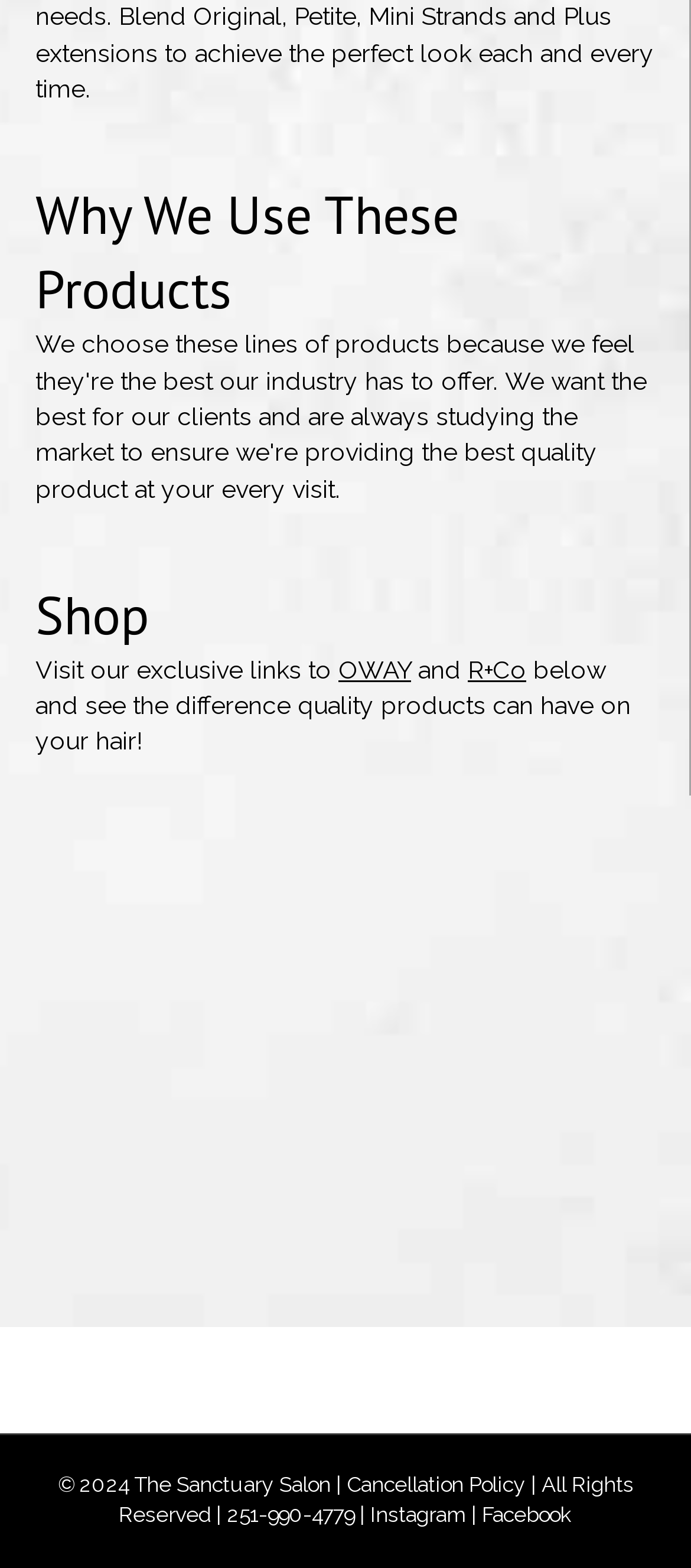Please find and report the bounding box coordinates of the element to click in order to perform the following action: "Call '251-990-4779'". The coordinates should be expressed as four float numbers between 0 and 1, in the format [left, top, right, bottom].

[0.328, 0.958, 0.513, 0.974]